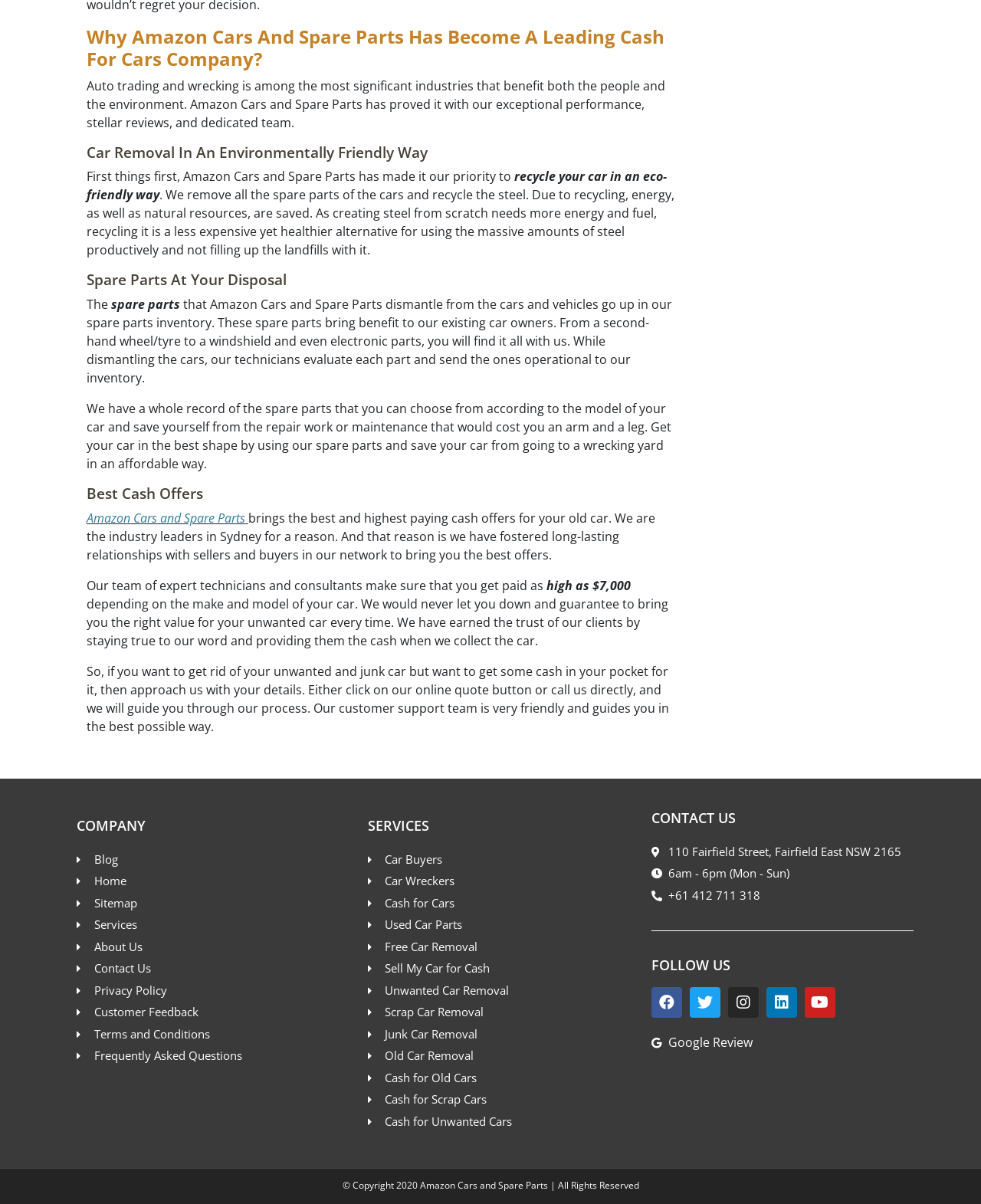Pinpoint the bounding box coordinates of the clickable element needed to complete the instruction: "Click on 'Cash for Cars'". The coordinates should be provided as four float numbers between 0 and 1: [left, top, right, bottom].

[0.375, 0.743, 0.656, 0.757]